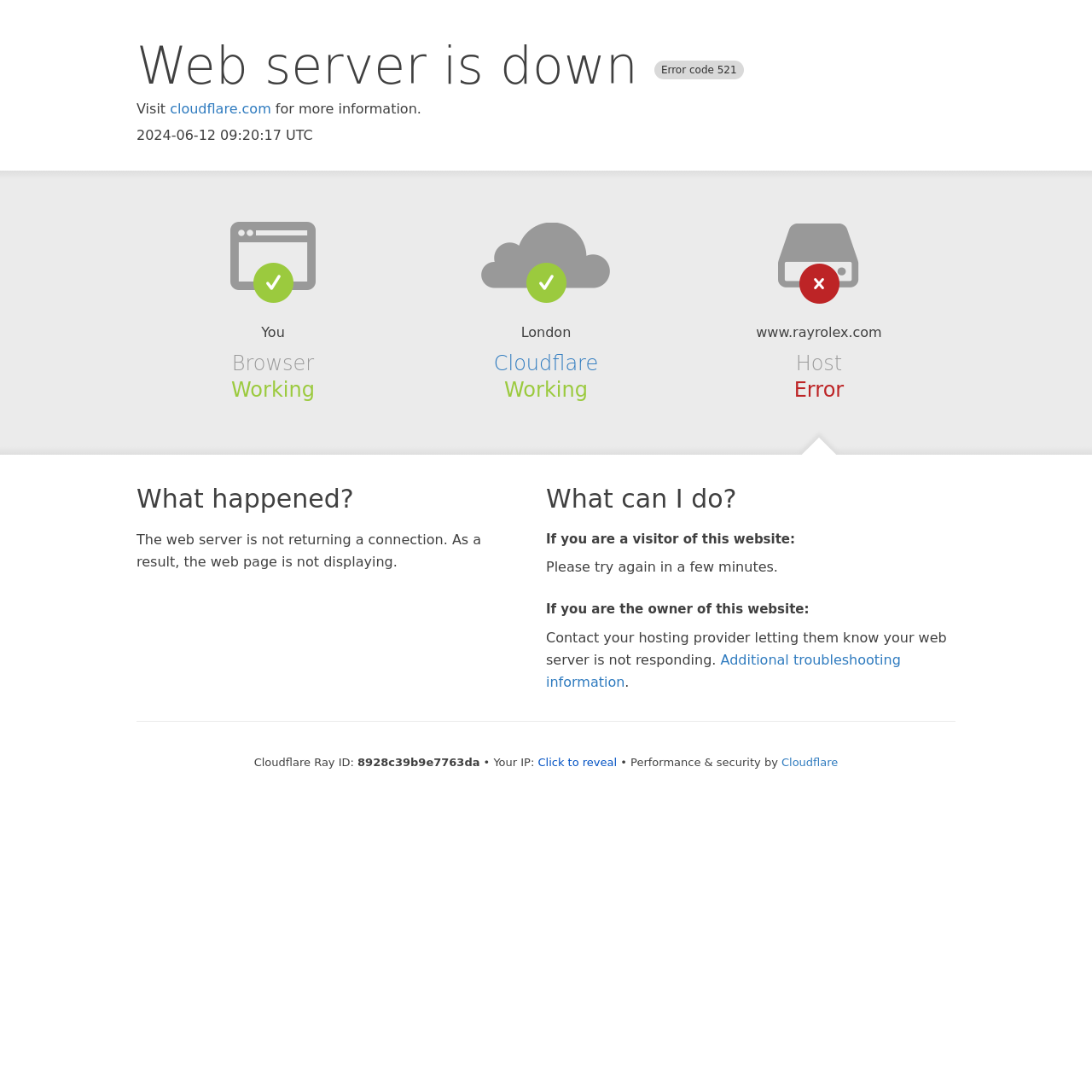Answer the following inquiry with a single word or phrase:
What is the current status of the browser?

Working